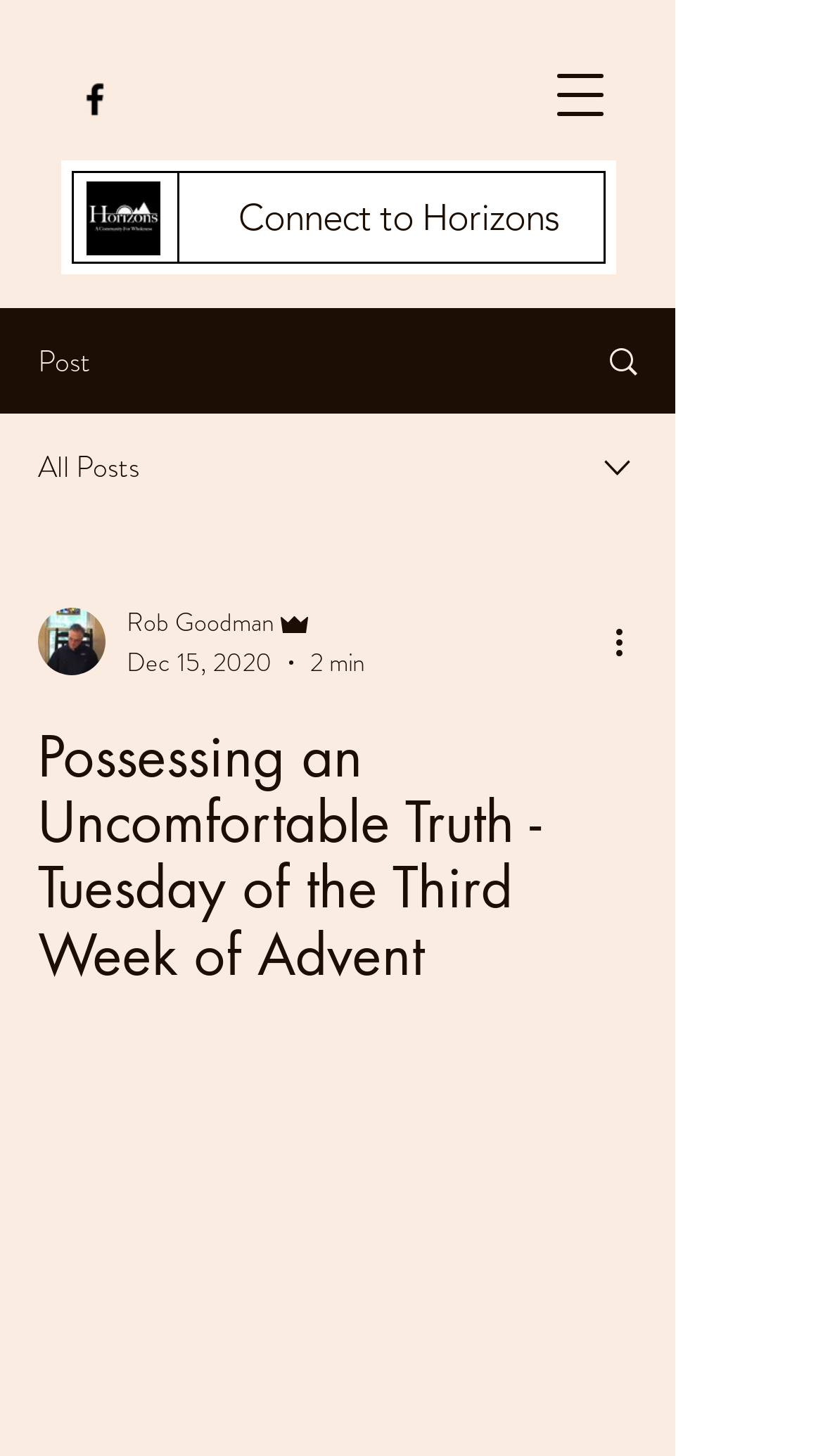Provide your answer in a single word or phrase: 
What is the social media platform linked on the top-left corner?

Facebook